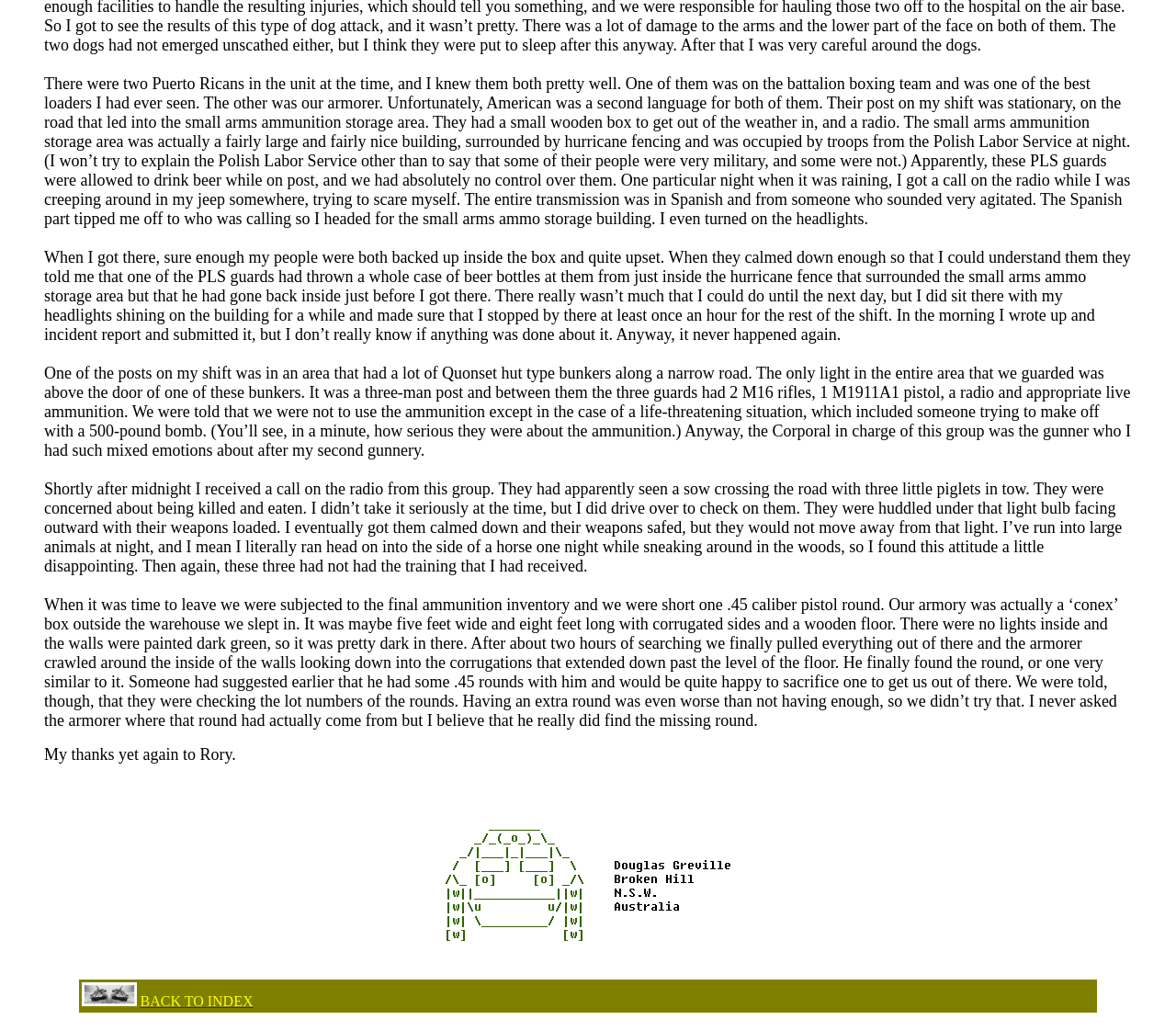Answer with a single word or phrase: 
What is the armory described as?

A conex box